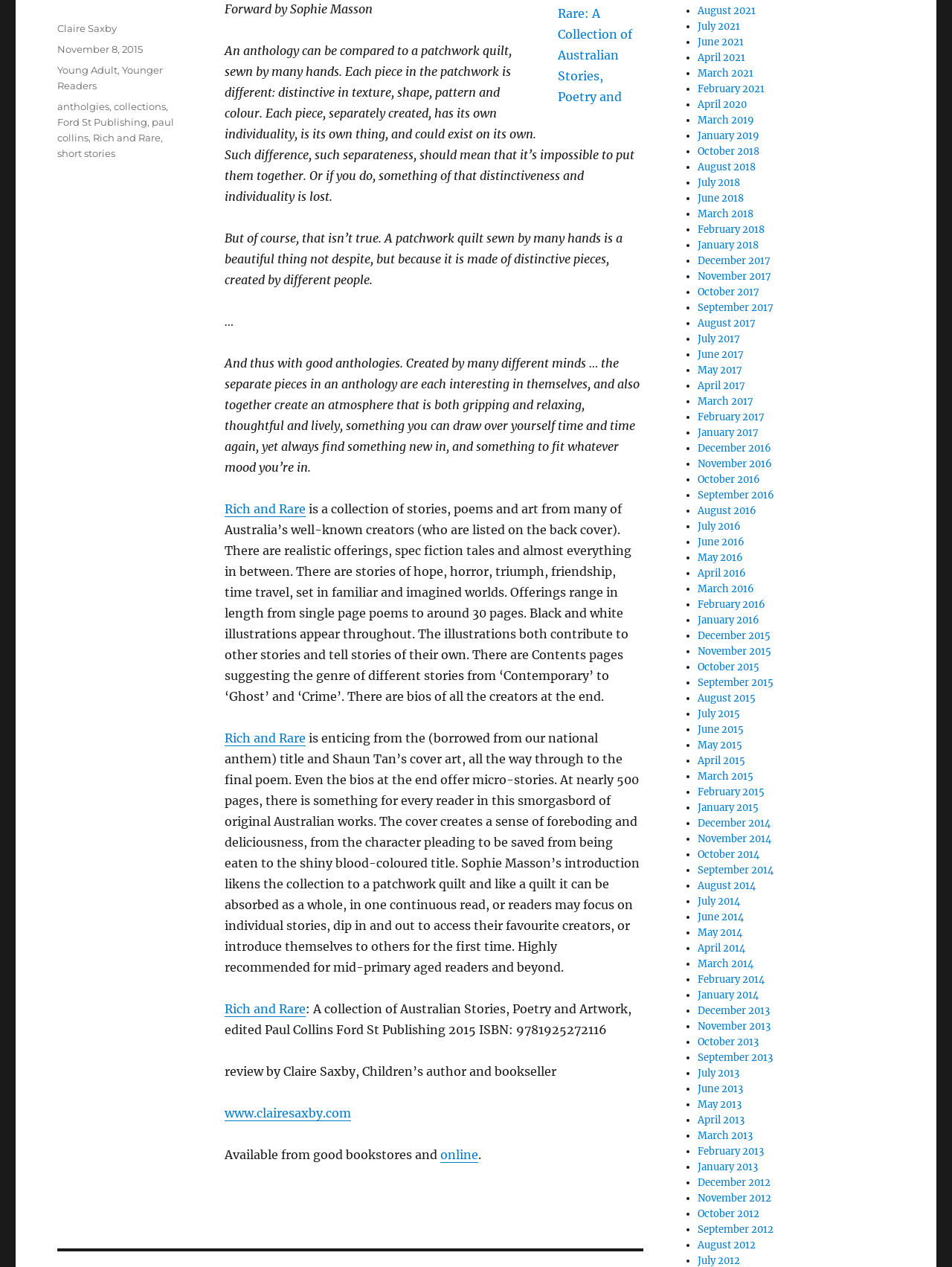Who is the author of the book review?
Could you please answer the question thoroughly and with as much detail as possible?

The author of the book review is Claire Saxby, which can be found at the bottom of the webpage where it says 'review by Claire Saxby, Children’s author and bookseller'.